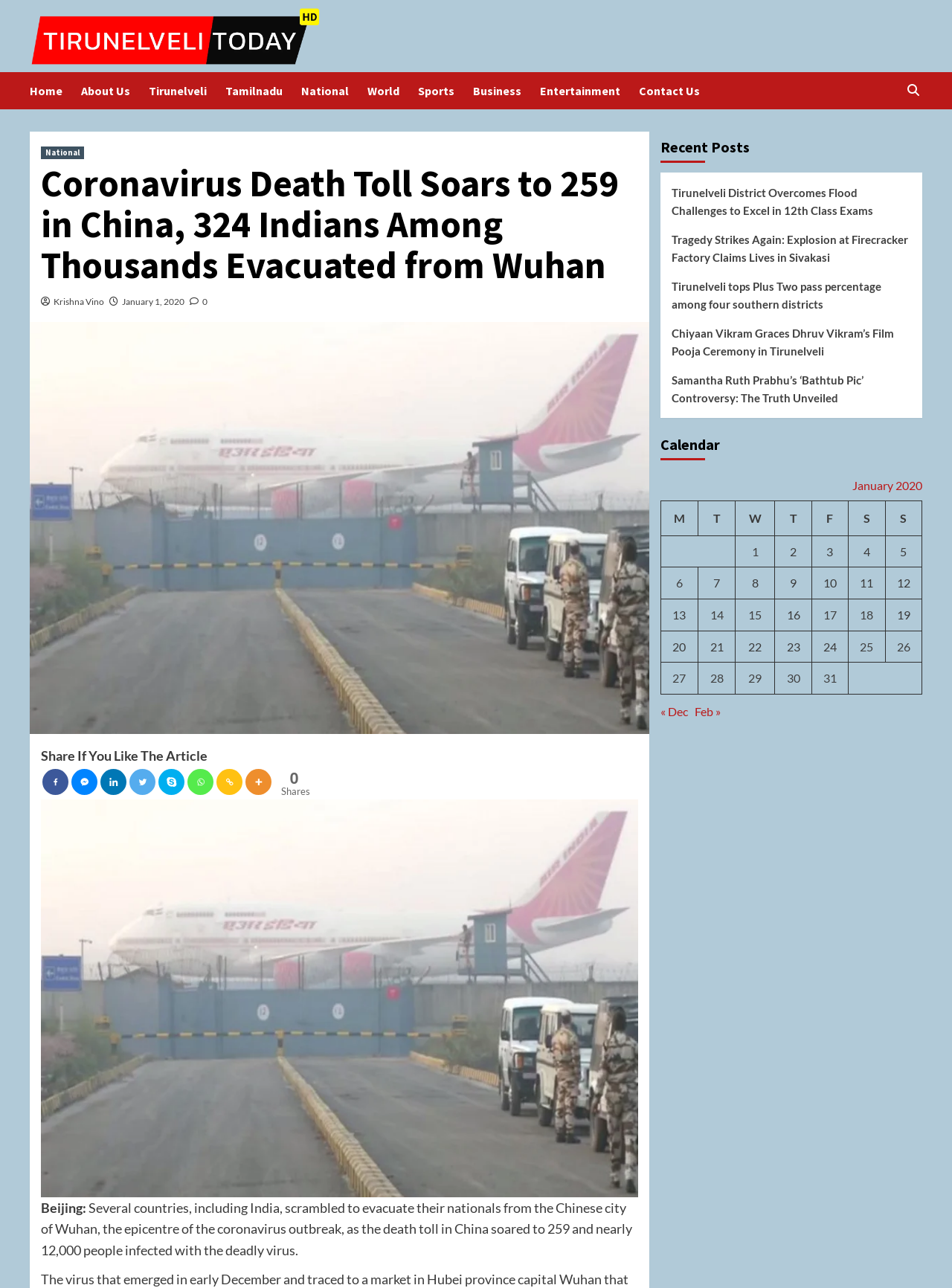Find the bounding box coordinates of the UI element according to this description: "Feb »".

[0.729, 0.547, 0.757, 0.558]